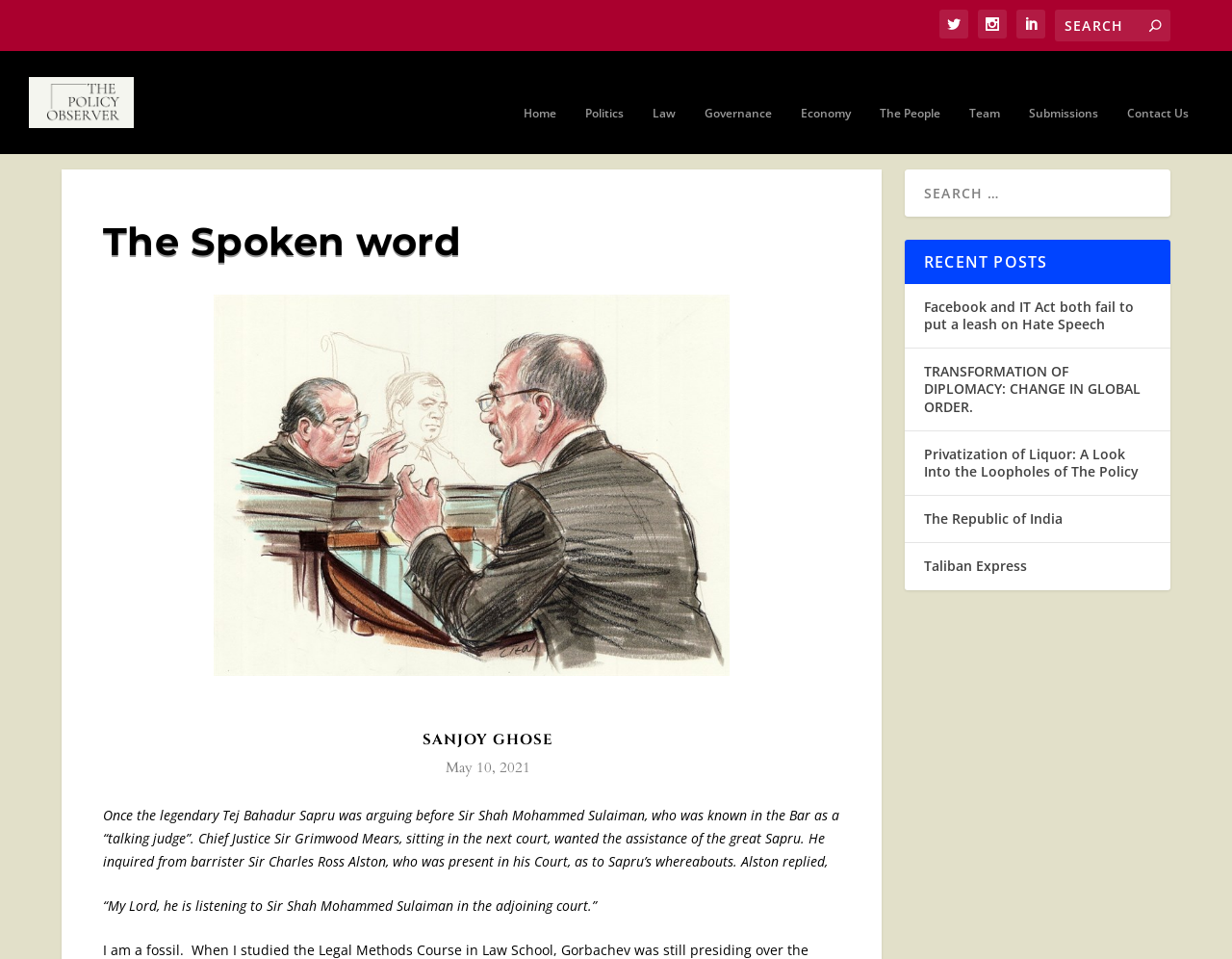Pinpoint the bounding box coordinates of the clickable area needed to execute the instruction: "View recent posts". The coordinates should be specified as four float numbers between 0 and 1, i.e., [left, top, right, bottom].

[0.734, 0.277, 0.95, 0.323]